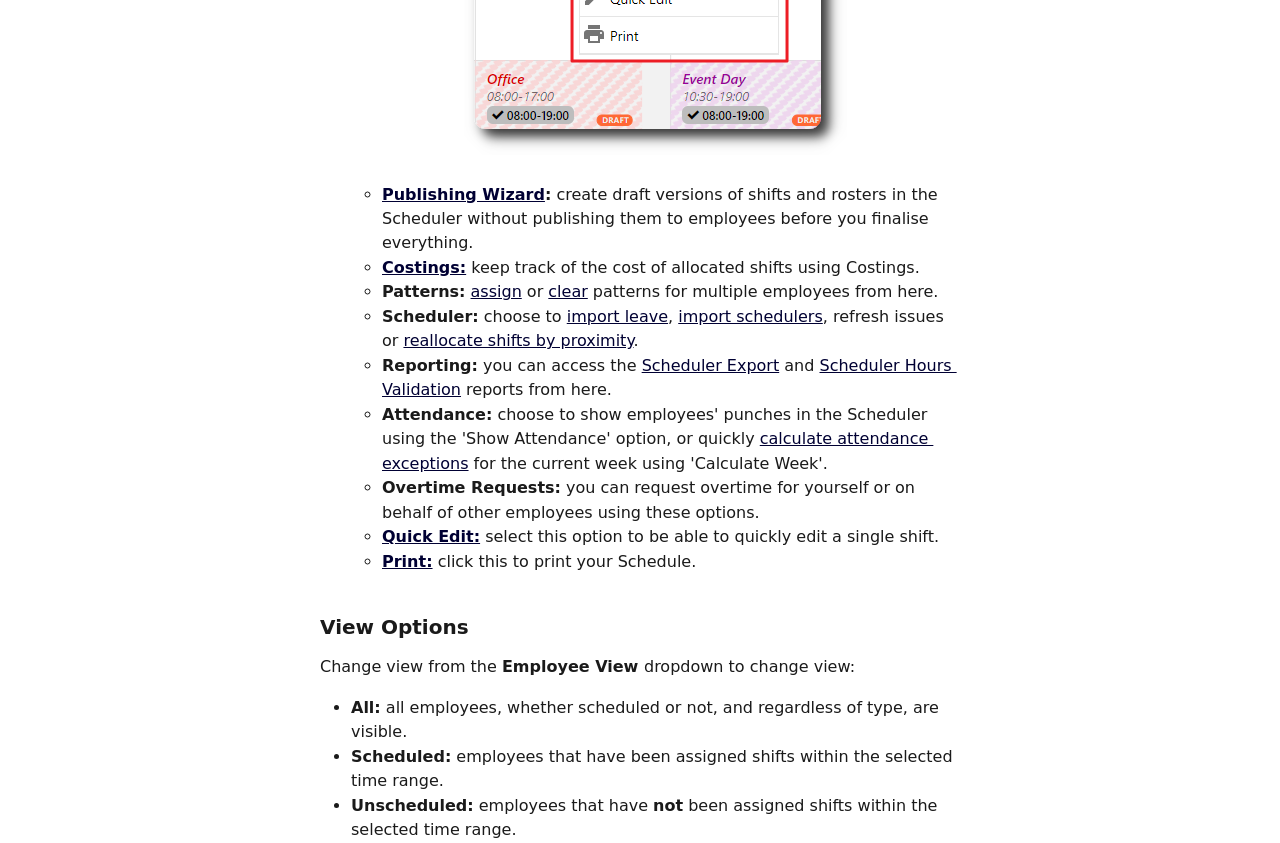Determine the bounding box coordinates of the region I should click to achieve the following instruction: "Track the cost of allocated shifts". Ensure the bounding box coordinates are four float numbers between 0 and 1, i.e., [left, top, right, bottom].

[0.298, 0.306, 0.364, 0.328]